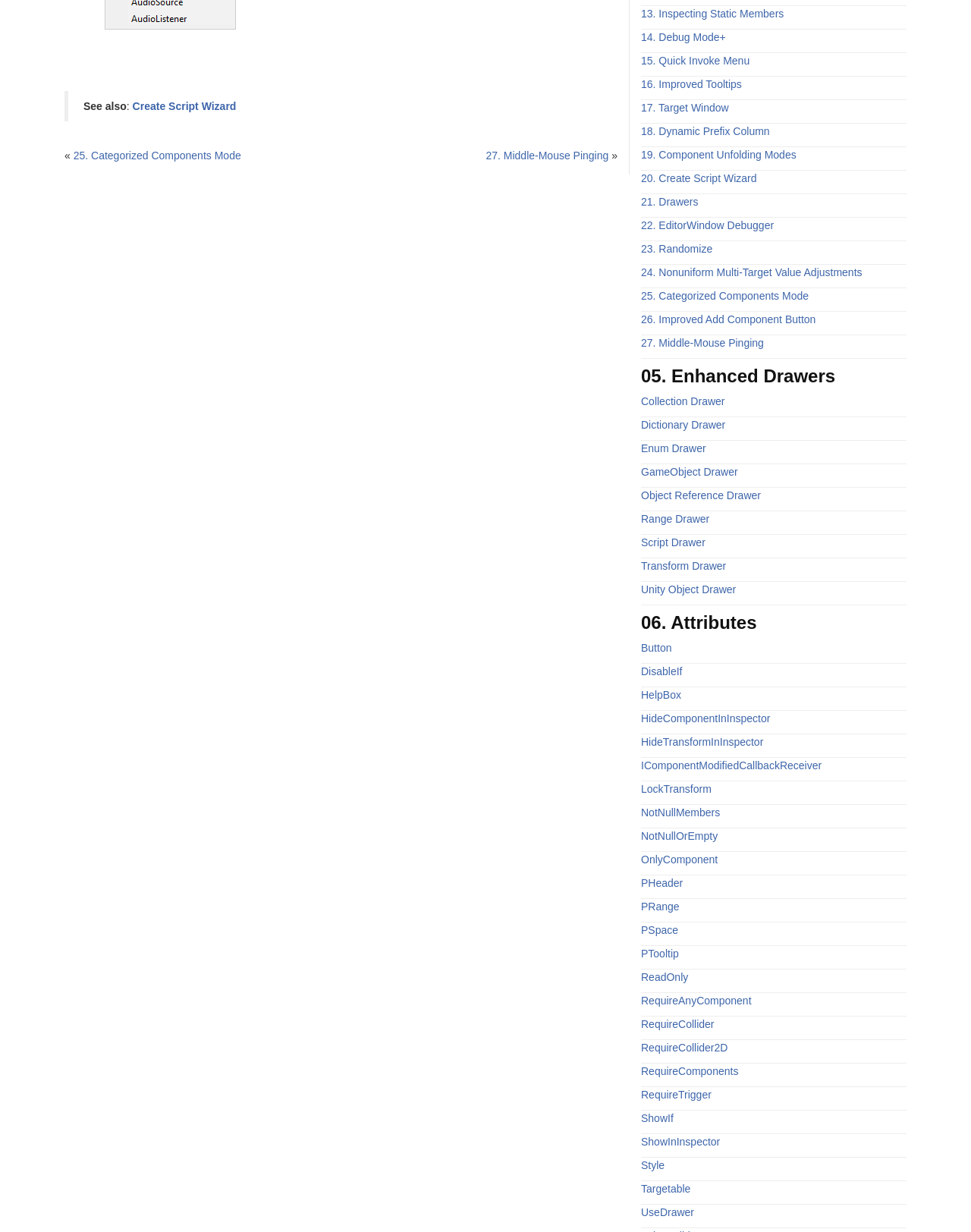Identify the coordinates of the bounding box for the element that must be clicked to accomplish the instruction: "Open 'Collection Drawer'".

[0.66, 0.321, 0.746, 0.331]